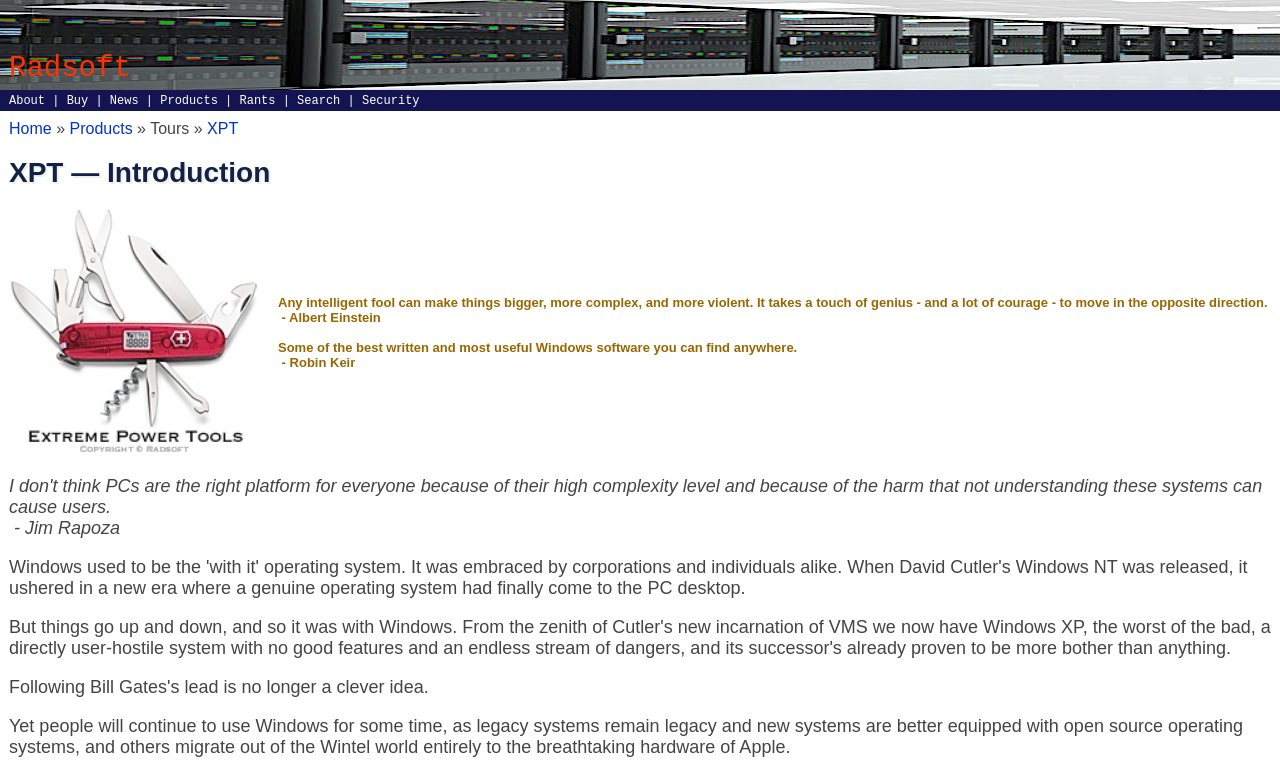Determine the bounding box coordinates of the clickable region to execute the instruction: "Click on Search". The coordinates should be four float numbers between 0 and 1, denoted as [left, top, right, bottom].

[0.232, 0.121, 0.266, 0.139]